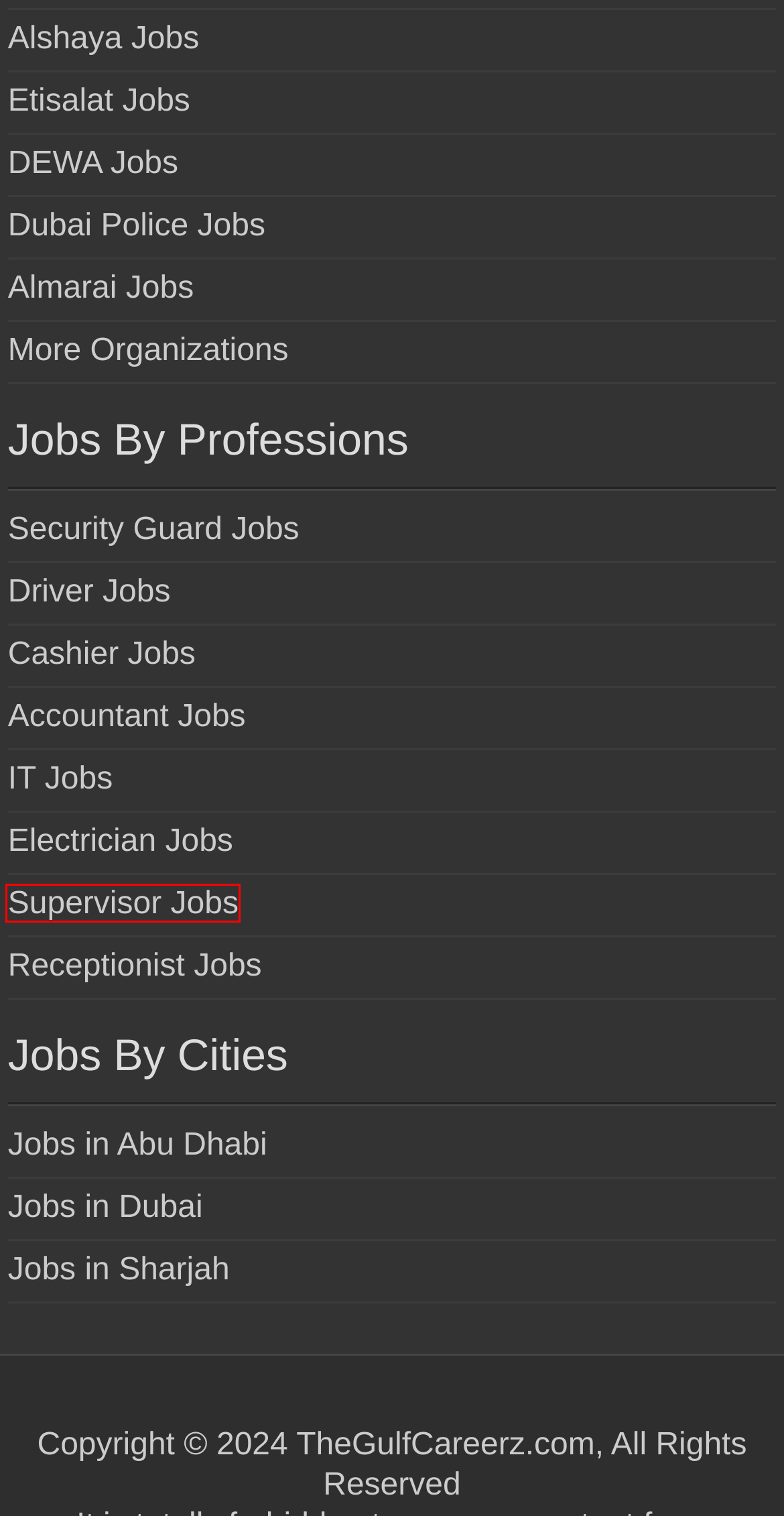Analyze the screenshot of a webpage with a red bounding box and select the webpage description that most accurately describes the new page resulting from clicking the element inside the red box. Here are the candidates:
A. Cashier Jobs in Dubai for Freshers, Female & Foreigners 2024
B. Supervisor Jobs in Dubai | Abu Dhabi (with Salaries) 2024
C. Receptionist Jobs in Dubai | Abu Dhabi | UAE [January 2024]
D. Etisalat Careers in Dubai for Freshers 2024 New Etisalat Jobs
E. Driver Jobs in Dubai with Contact Number with Salary
F. Accountant Jobs in Dubai for Freshers with Salary 2024
G. IT Jobs in Dubai UAE 2024 with Visa Sponsorship [Good Salary]
H. DEWA Careers in Dubai 2024 Latest Walk in Interview

B